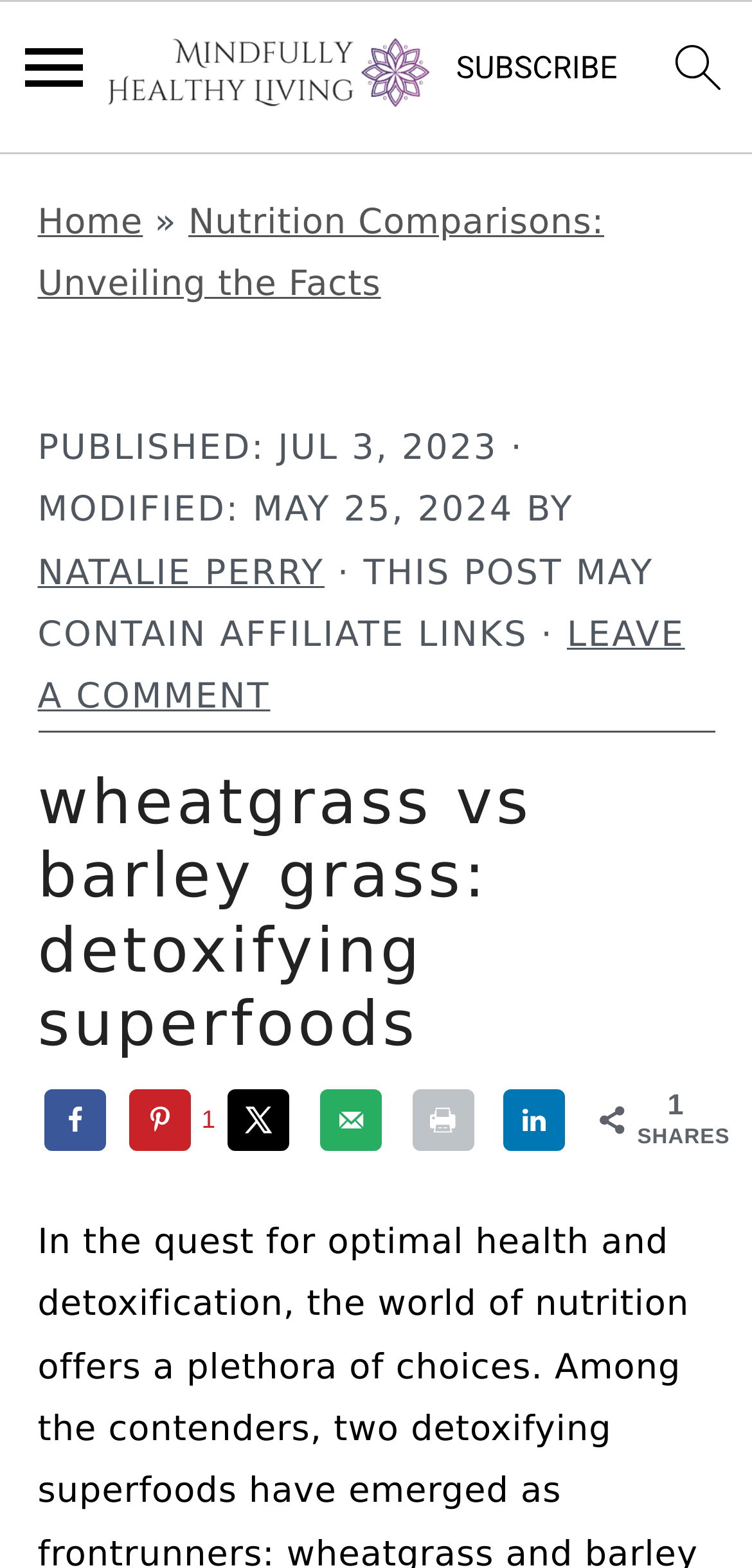What is the main topic of this webpage?
Using the image, give a concise answer in the form of a single word or short phrase.

Wheatgrass vs Barley Grass